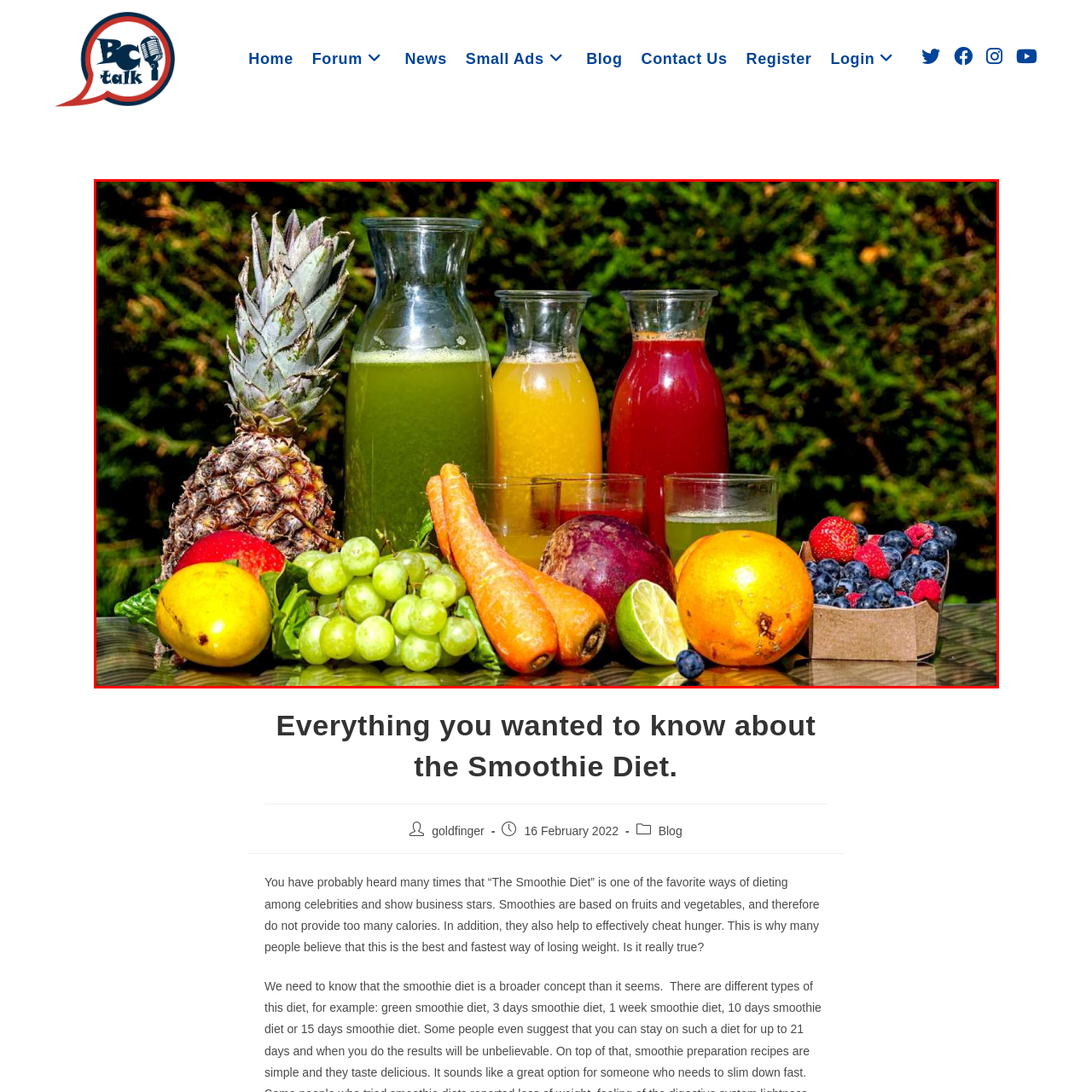How many fruits are arranged around the glass jars?
Please closely examine the image within the red bounding box and provide a detailed answer based on the visual information.

The question asks about the number of fruits surrounding the glass jars in the image. The caption mentions a whole pineapple, bright green grapes, an orange, carrots, a beet, and a mix of strawberries and blueberries in a small container. Counting these fruits, we get a total of 7 fruits arranged around the glass jars.